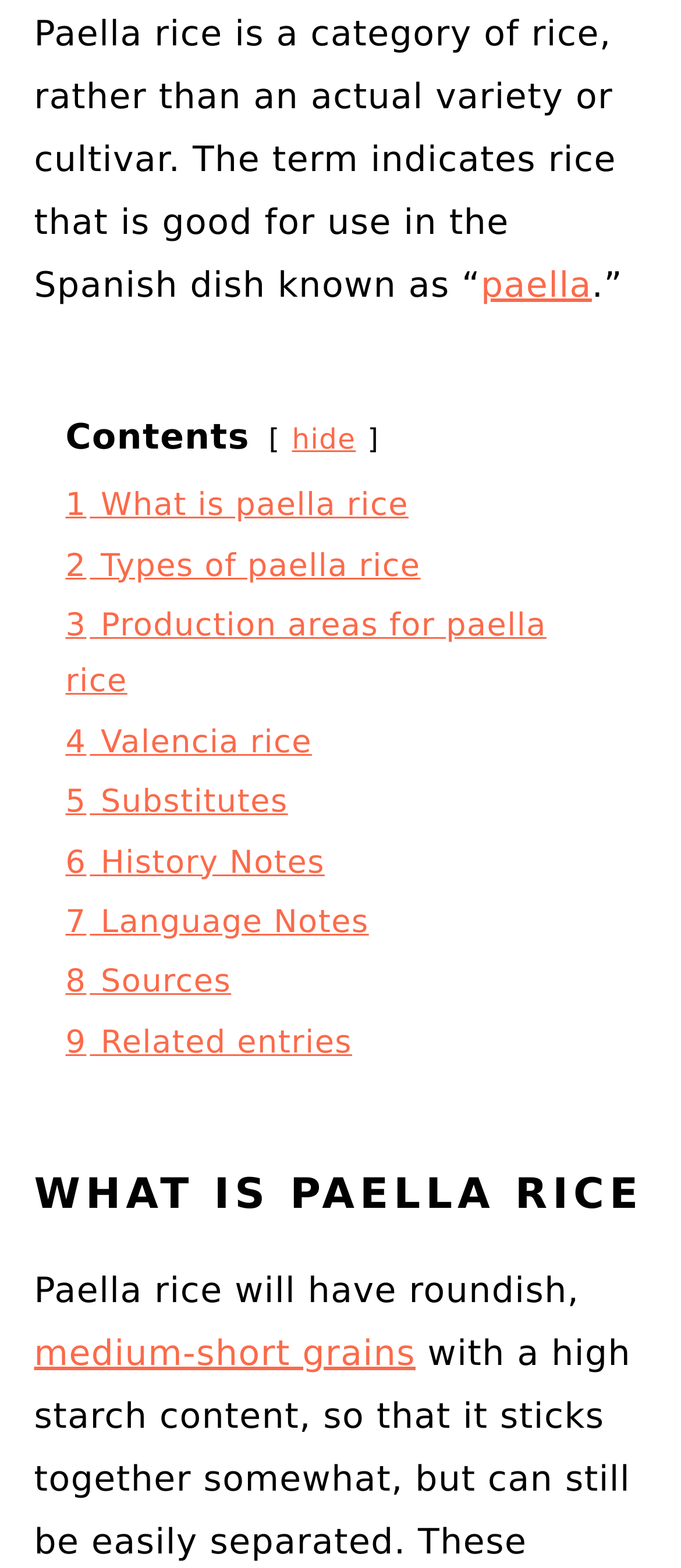Give a one-word or one-phrase response to the question:
How many links are there in the contents section?

9